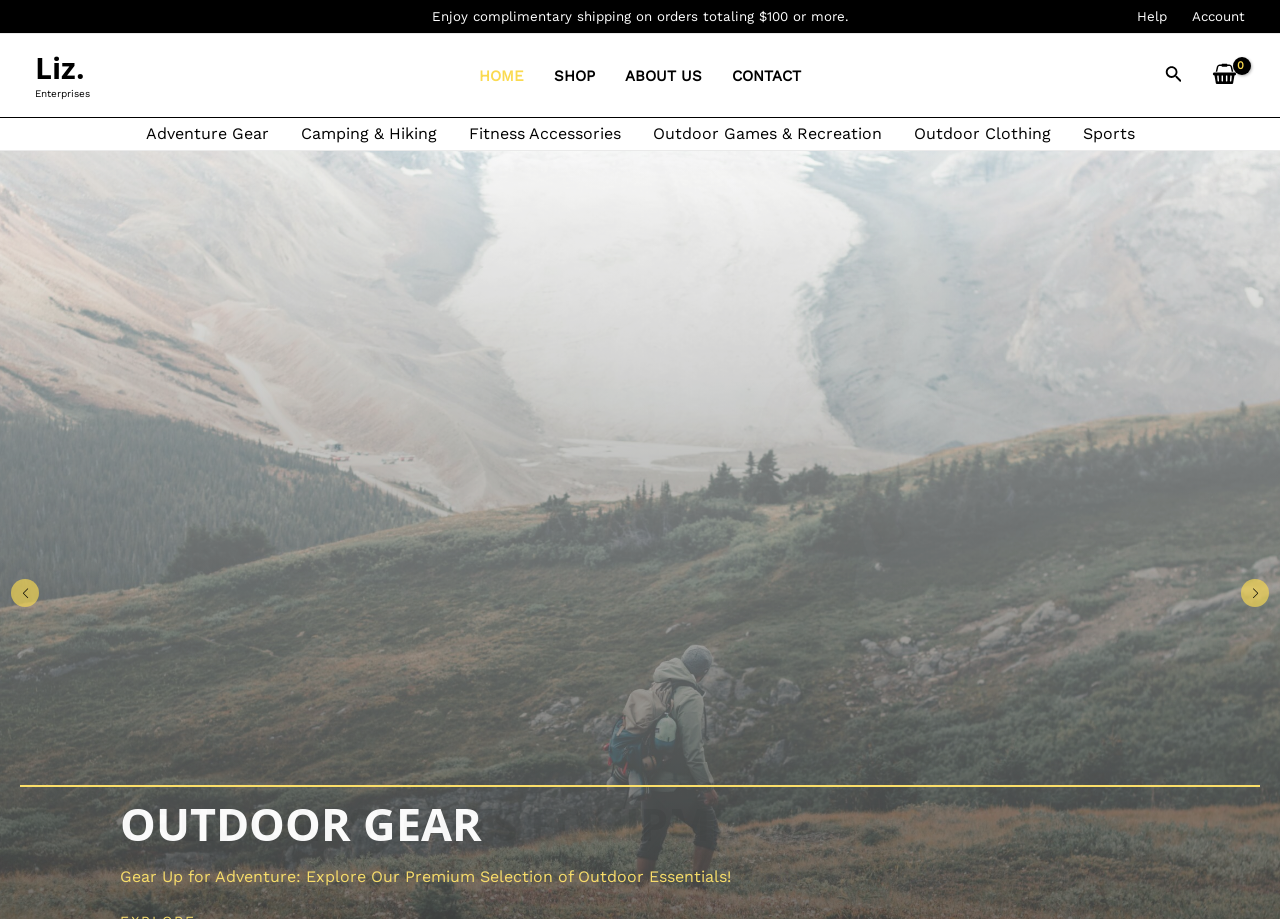Using the information from the screenshot, answer the following question thoroughly:
What types of products are available on this website?

The webpage has a navigation section with links to 'Adventure Gear', 'Camping & Hiking', 'Fitness Accessories', 'Outdoor Games & Recreation', 'Outdoor Clothing', and 'Sports', which suggests that the website sells outdoor gear and sports equipment.